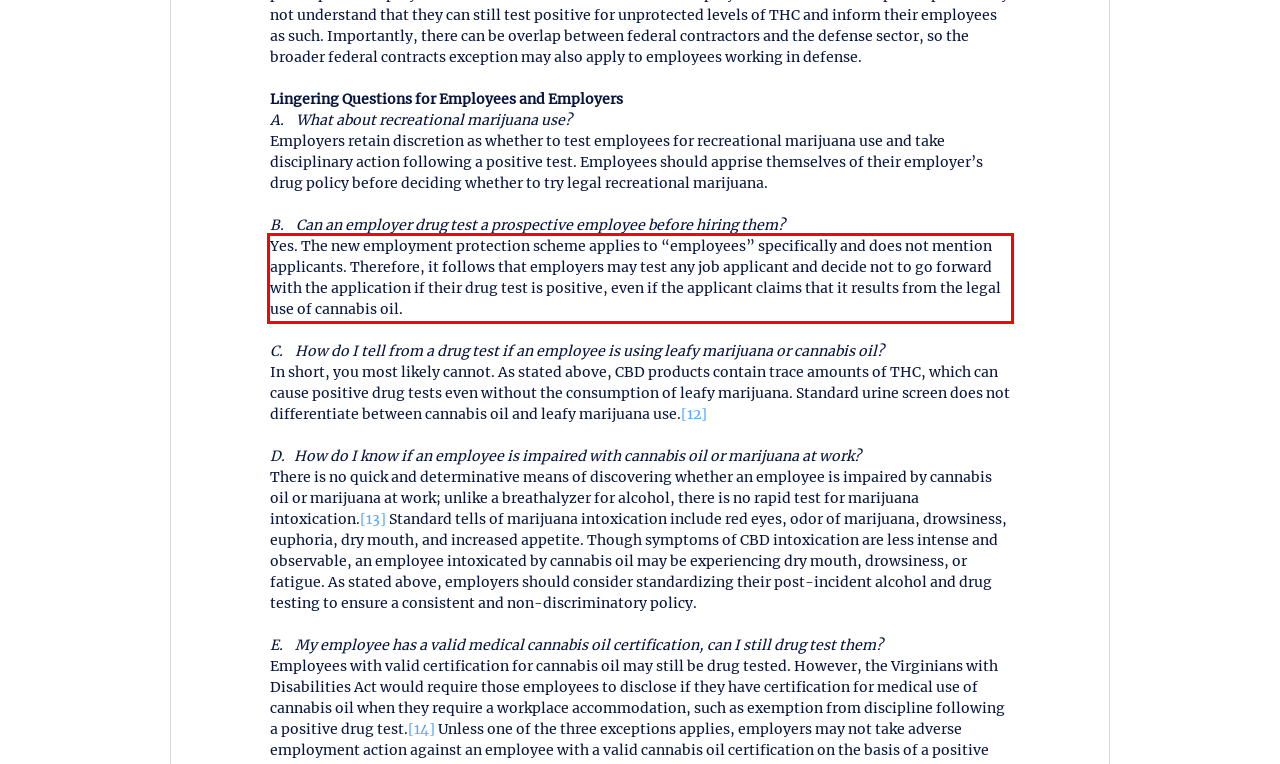Please analyze the screenshot of a webpage and extract the text content within the red bounding box using OCR.

Yes. The new employment protection scheme applies to “employees” specifically and does not mention applicants. Therefore, it follows that employers may test any job applicant and decide not to go forward with the application if their drug test is positive, even if the applicant claims that it results from the legal use of cannabis oil.